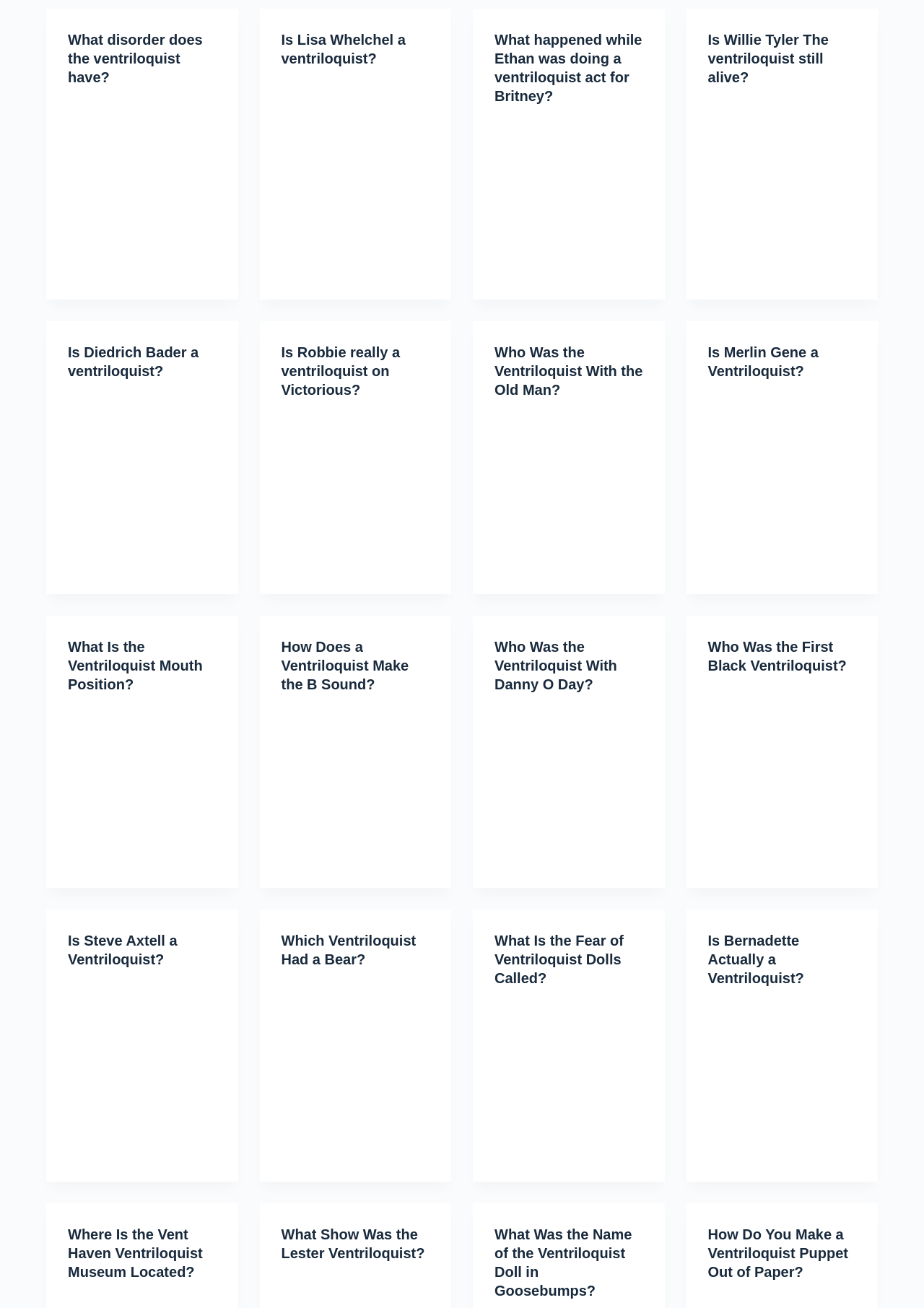Please determine the bounding box coordinates for the element that should be clicked to follow these instructions: "Explore the article 'What Is the Fear of Ventriloquist Dolls Called?'".

[0.512, 0.766, 0.719, 0.876]